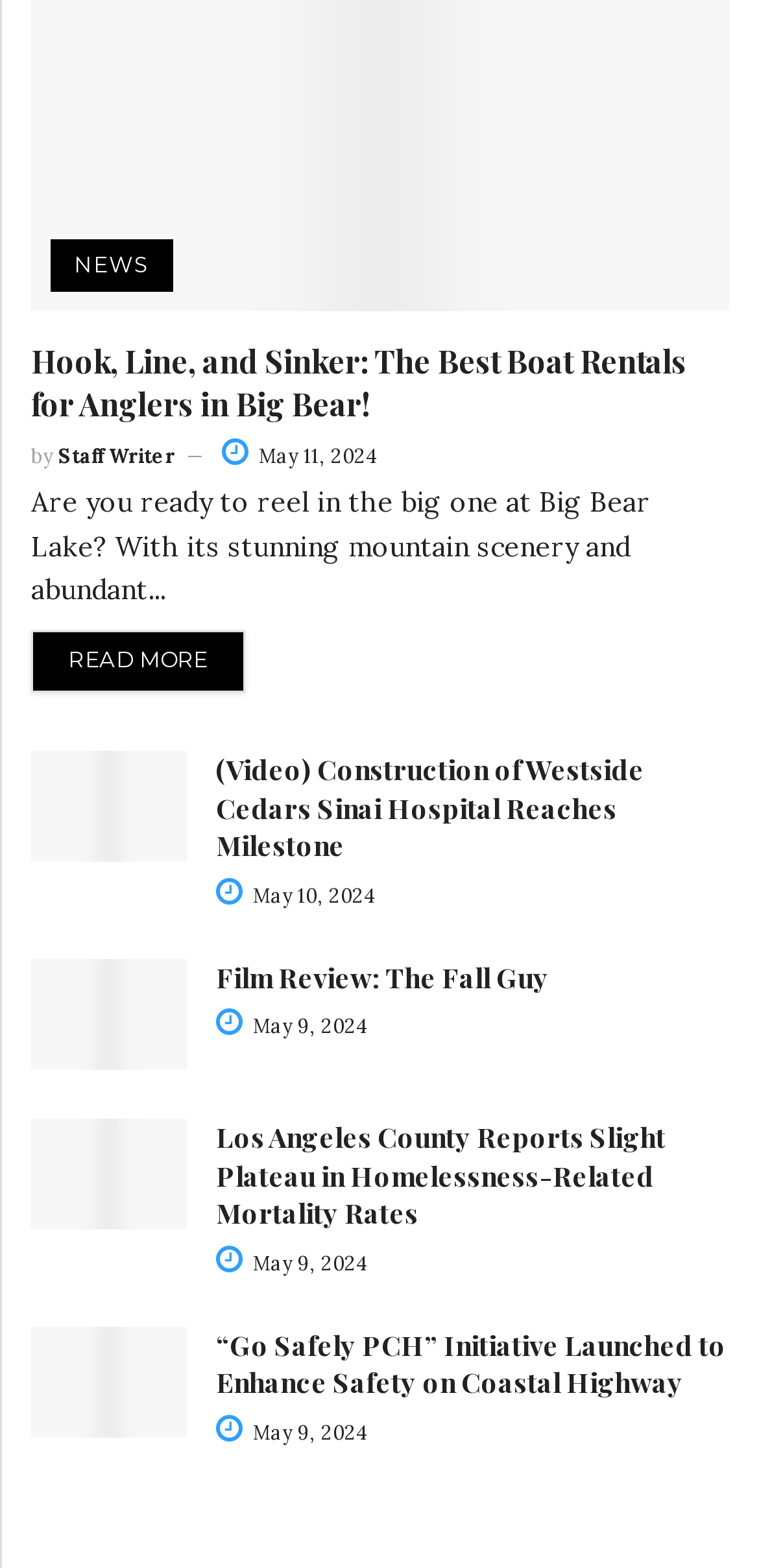Find the bounding box coordinates of the clickable region needed to perform the following instruction: "Learn about the plateau in homelessness-related mortality rates in Los Angeles County". The coordinates should be provided as four float numbers between 0 and 1, i.e., [left, top, right, bottom].

[0.041, 0.713, 0.246, 0.813]